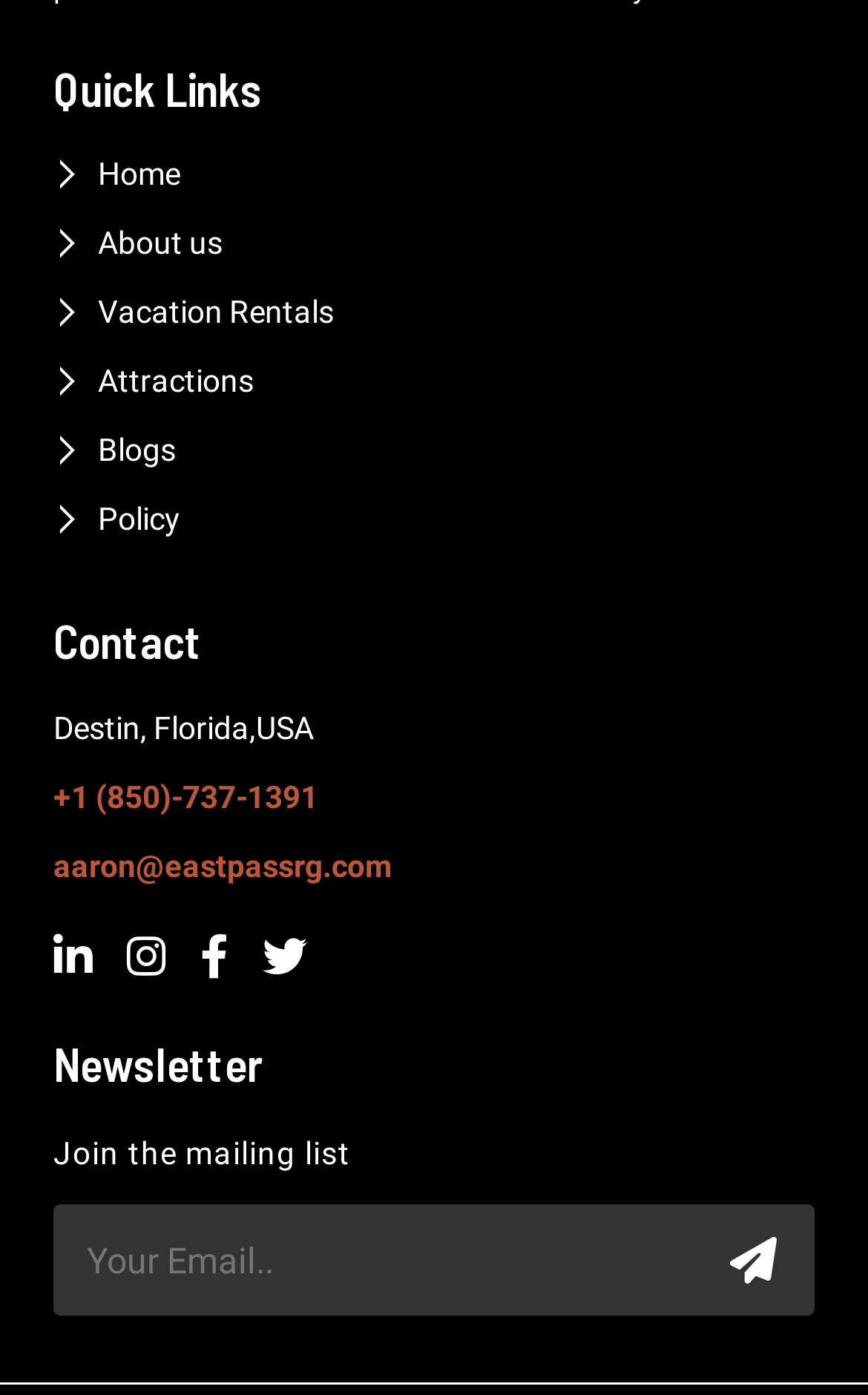Give a succinct answer to this question in a single word or phrase: 
What is the purpose of the textbox?

To enter email